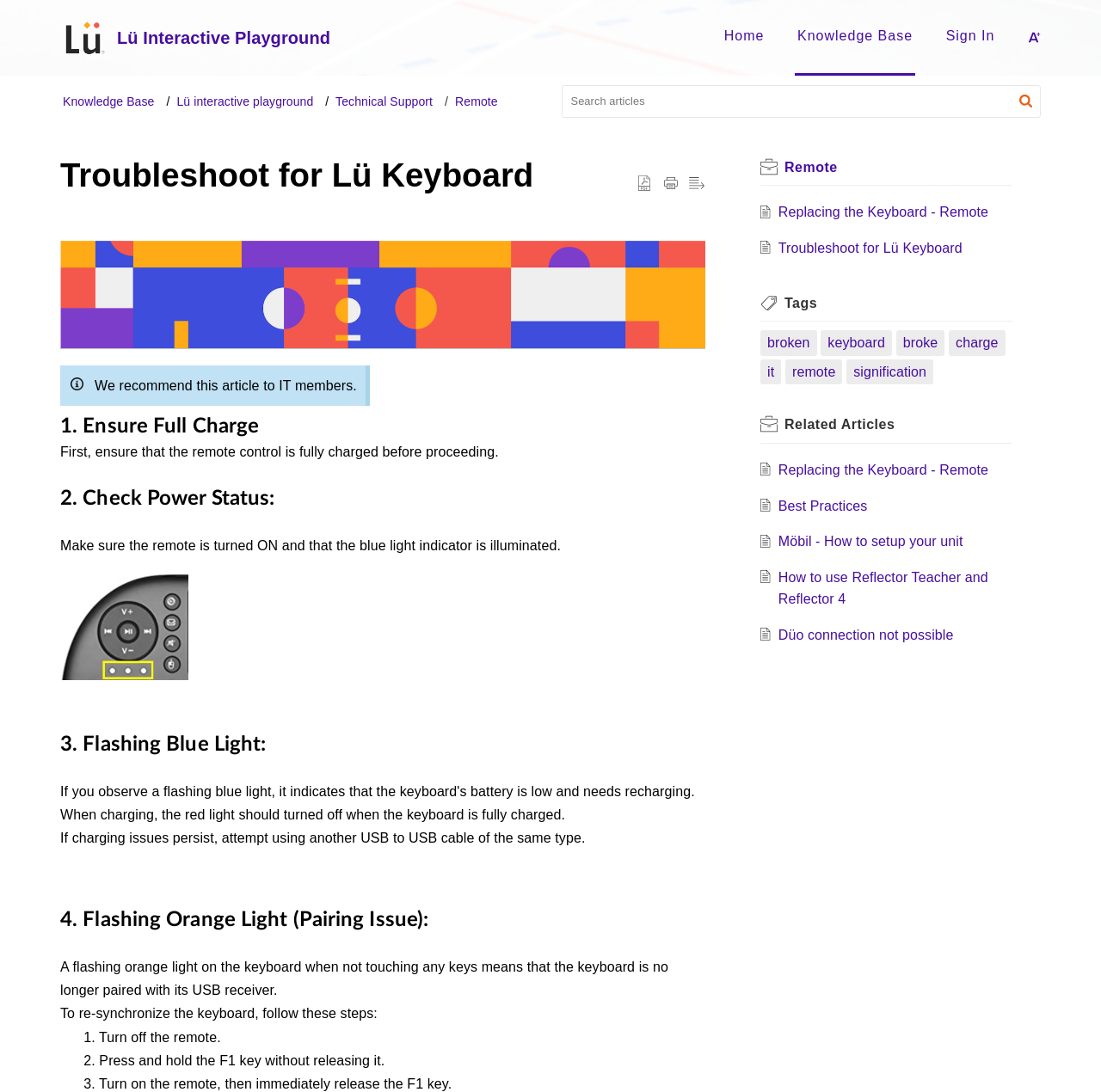Find the bounding box coordinates for the area that must be clicked to perform this action: "Explore the link 'UX Collective'".

None